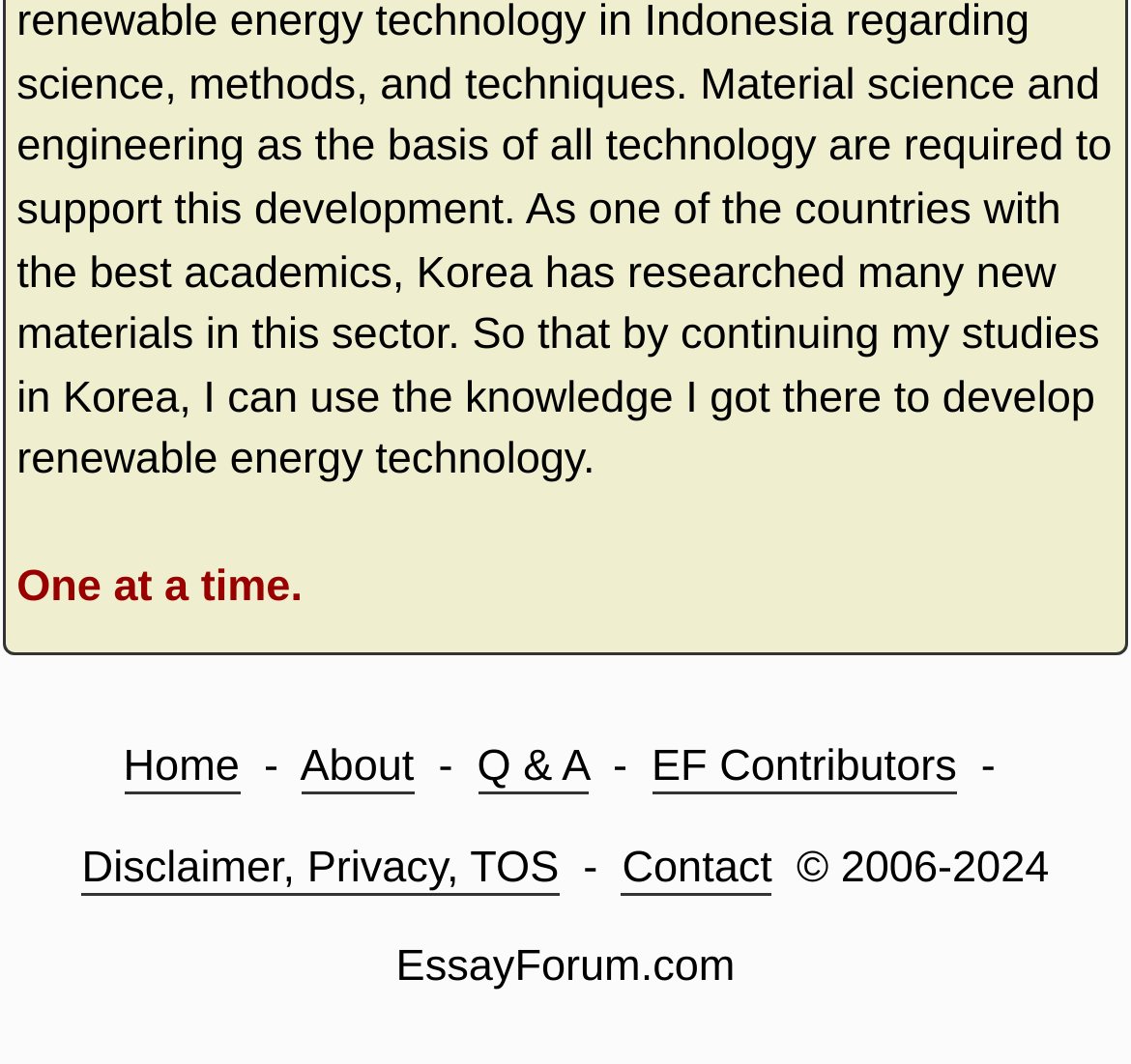Determine the bounding box coordinates in the format (top-left x, top-left y, bottom-right x, bottom-right y). Ensure all values are floating point numbers between 0 and 1. Identify the bounding box of the UI element described by: Contact

[0.55, 0.792, 0.683, 0.842]